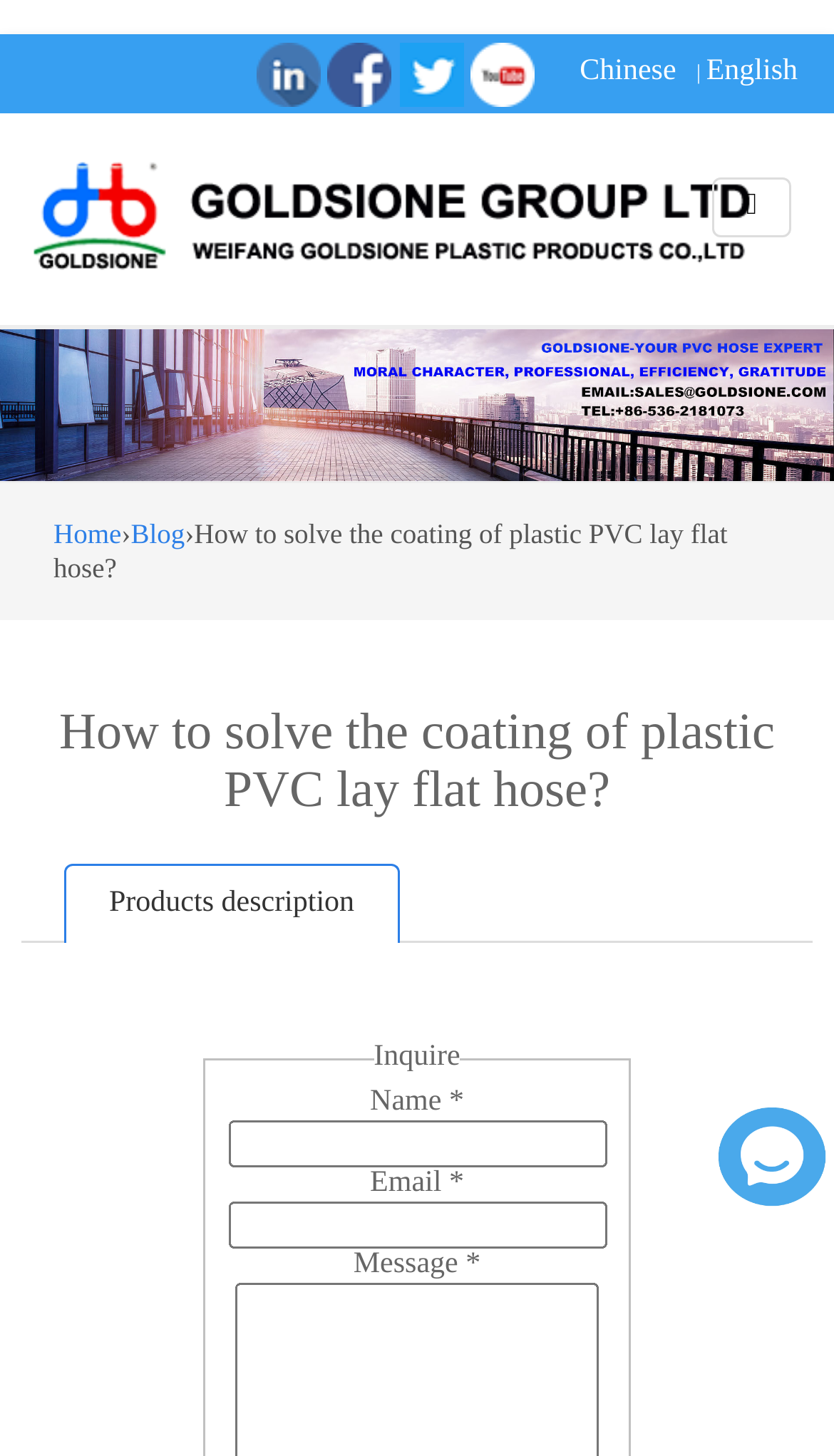Please determine the bounding box coordinates of the element to click in order to execute the following instruction: "Select English language". The coordinates should be four float numbers between 0 and 1, specified as [left, top, right, bottom].

[0.847, 0.038, 0.956, 0.06]